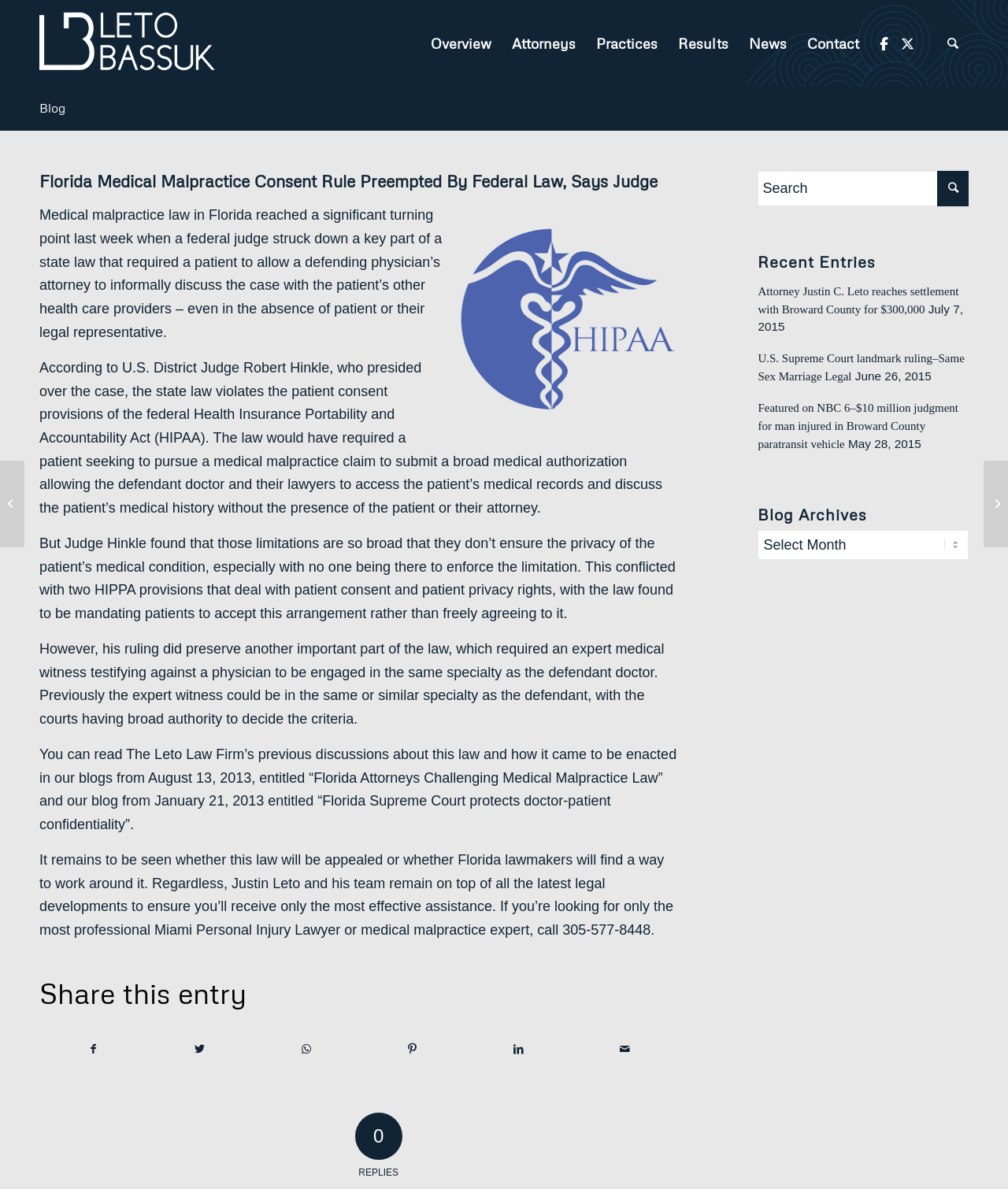Give a one-word or one-phrase response to the question: 
What is the name of the law firm mentioned in the webpage?

Leto | Bassuk